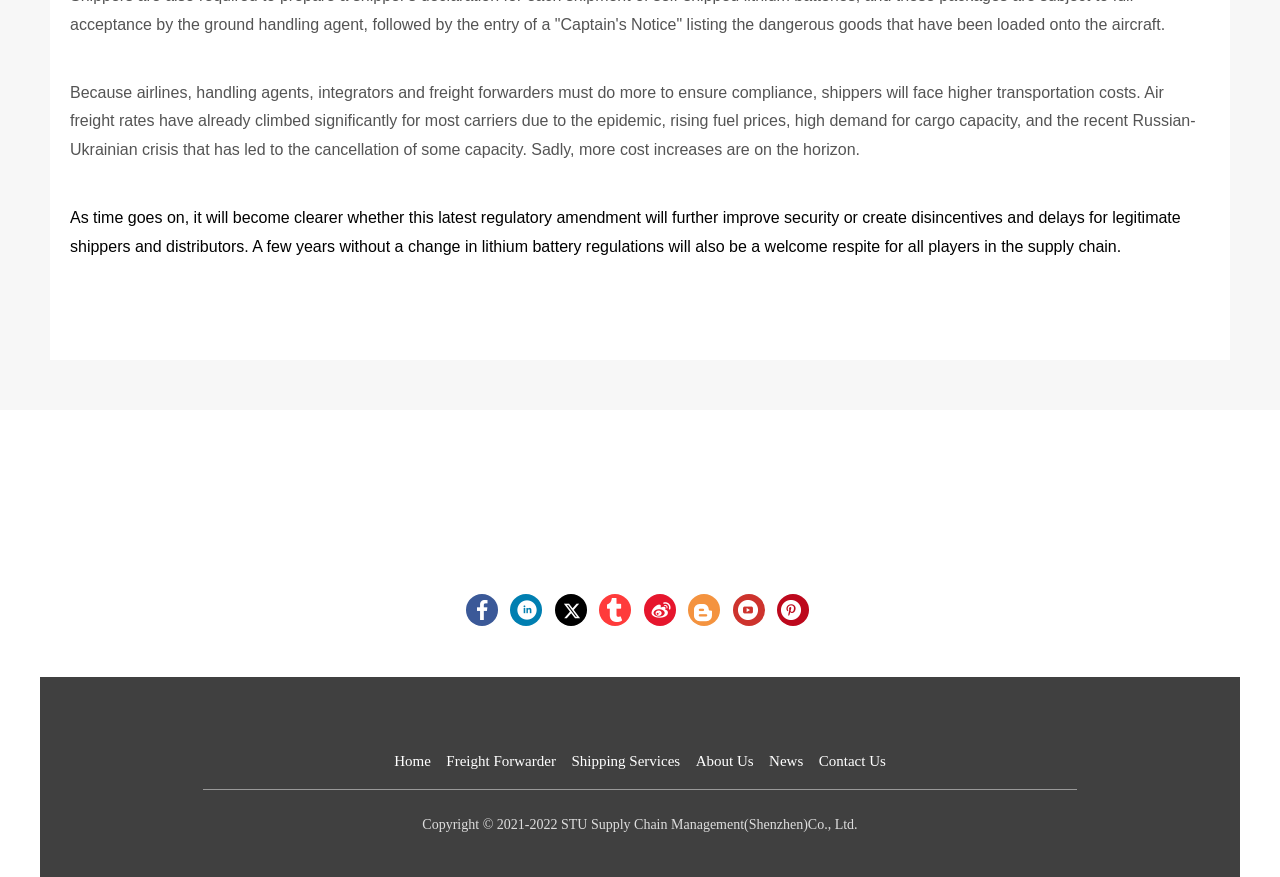Calculate the bounding box coordinates of the UI element given the description: "aria-label="Linkedin" title="Linkedin"".

[0.399, 0.678, 0.424, 0.714]